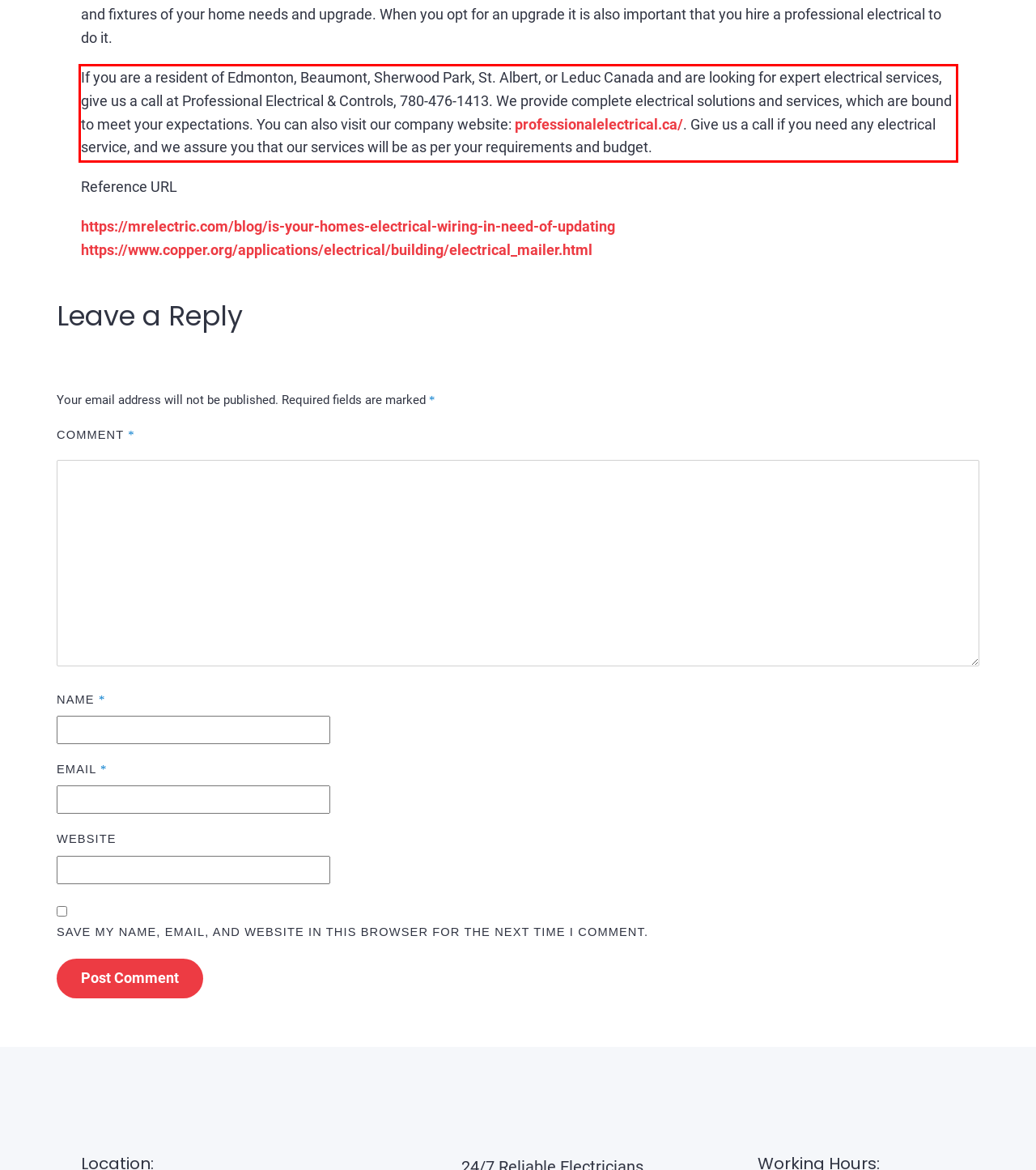Please identify and extract the text from the UI element that is surrounded by a red bounding box in the provided webpage screenshot.

If you are a resident of Edmonton, Beaumont, Sherwood Park, St. Albert, or Leduc Canada and are looking for expert electrical services, give us a call at Professional Electrical & Controls, 780-476-1413. We provide complete electrical solutions and services, which are bound to meet your expectations. You can also visit our company website: professionalelectrical.ca/. Give us a call if you need any electrical service, and we assure you that our services will be as per your requirements and budget.